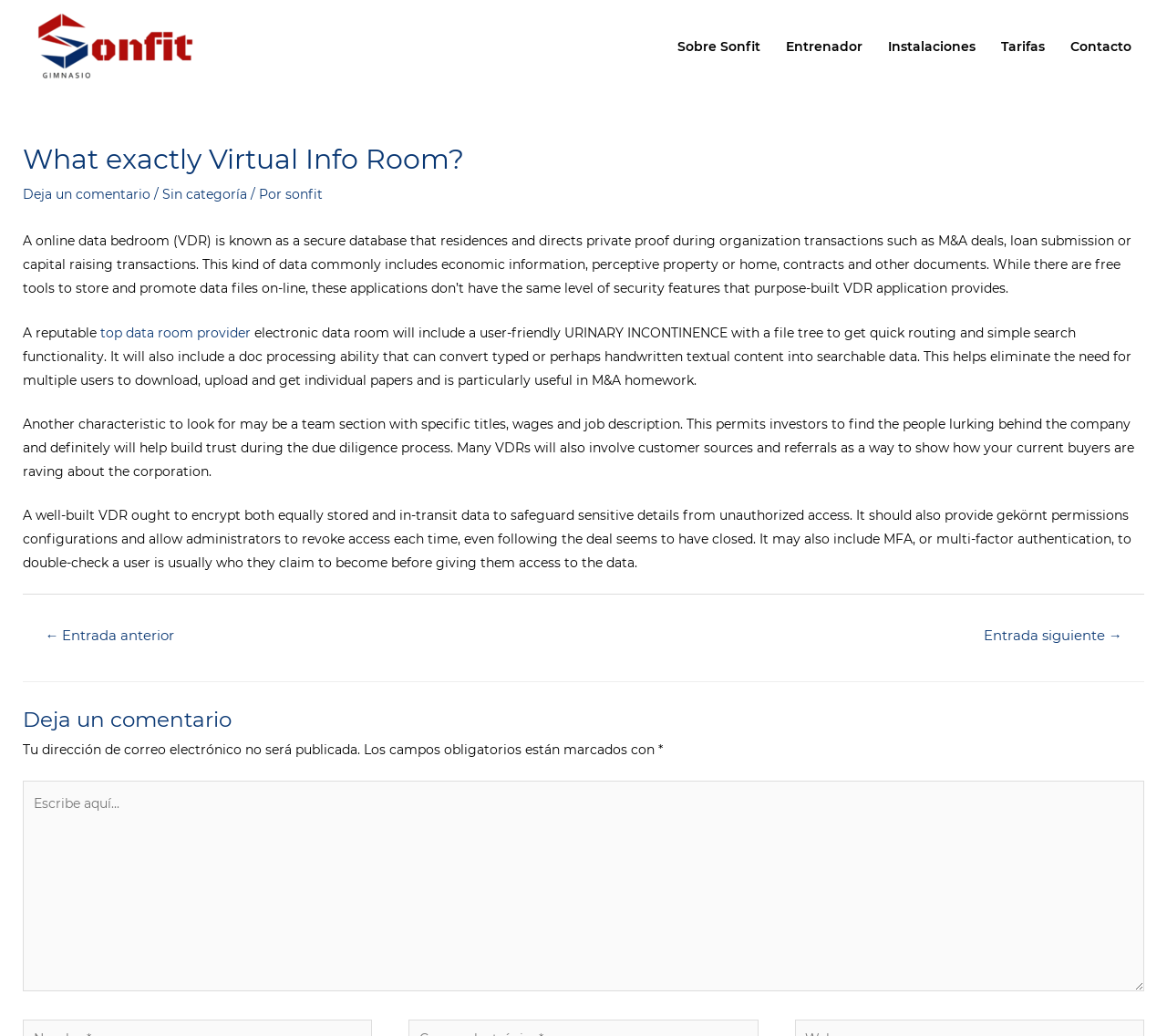Provide the bounding box coordinates of the UI element this sentence describes: "Instalaciones".

[0.75, 0.014, 0.847, 0.075]